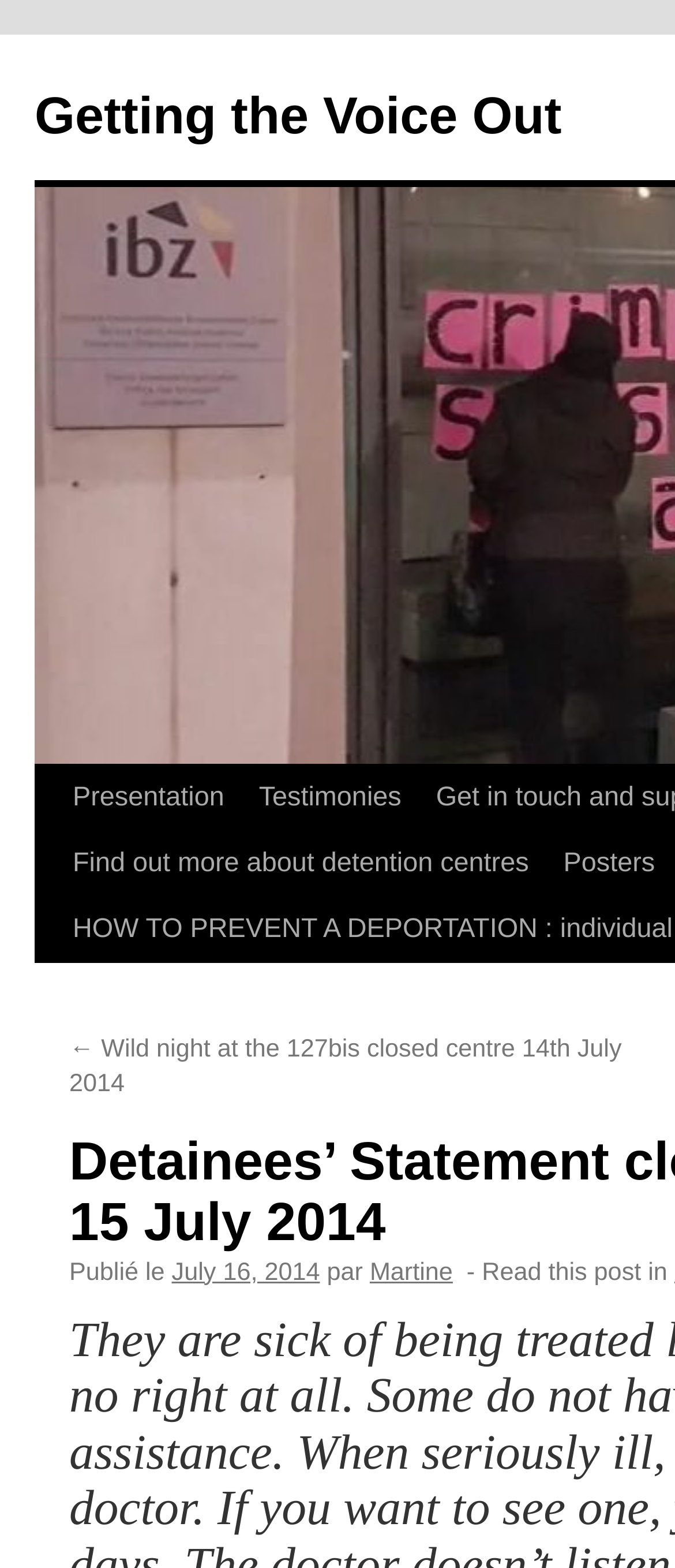What is the first link on the webpage?
Refer to the image and respond with a one-word or short-phrase answer.

Getting the Voice Out